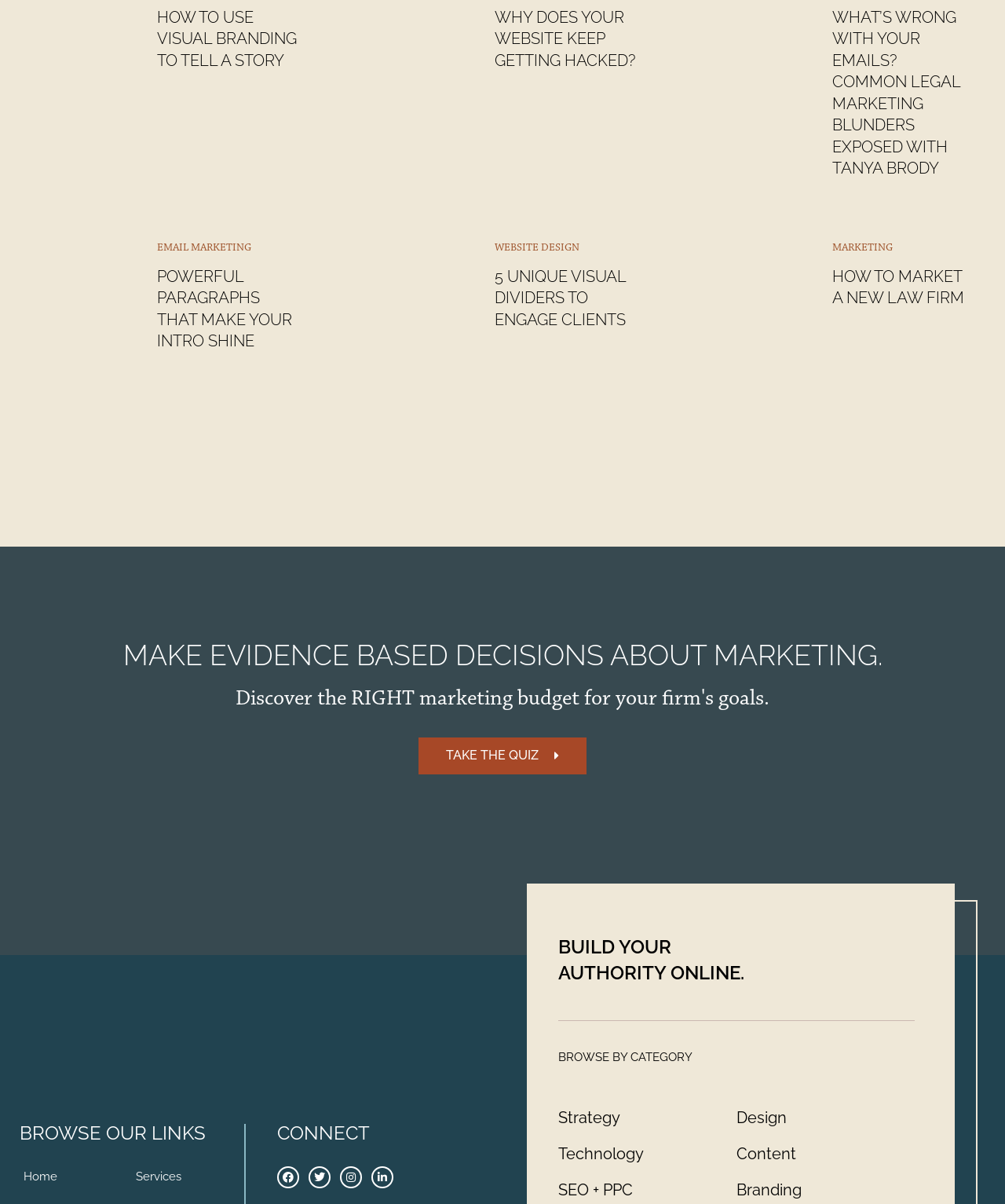Locate the bounding box coordinates of the clickable area needed to fulfill the instruction: "Read the review of 'Roots Rhythms'".

None